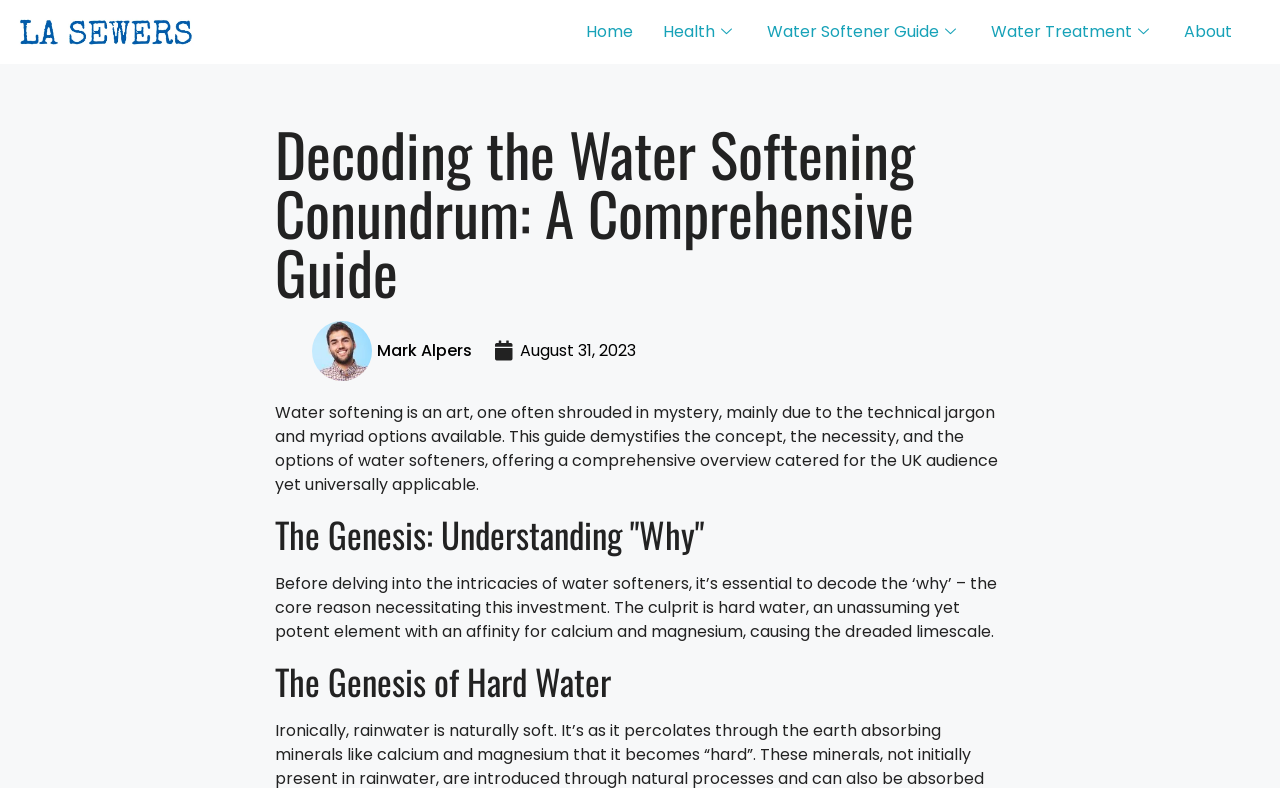Provide a short answer using a single word or phrase for the following question: 
What is the main topic of the webpage?

Water softeners